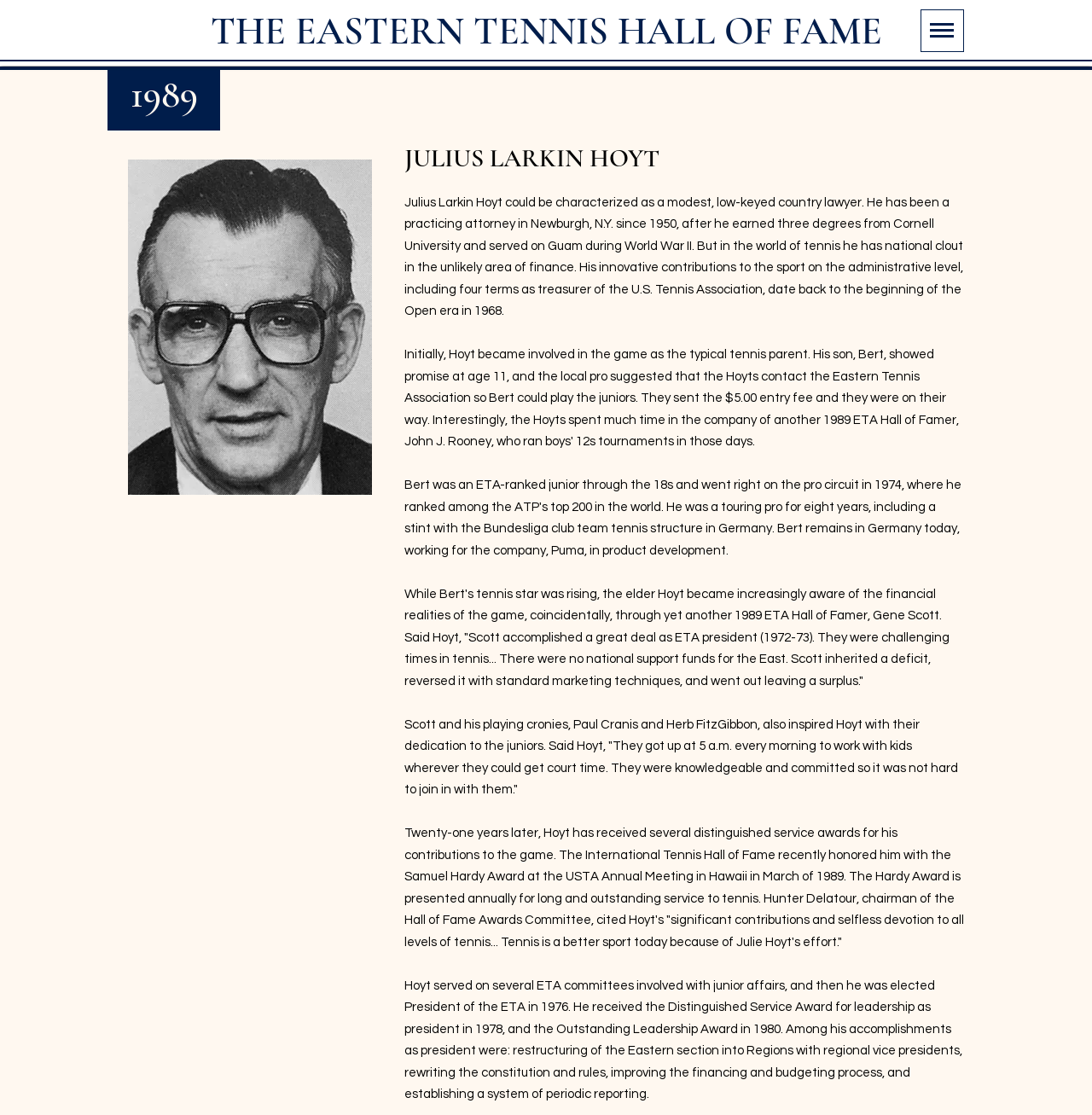Locate the bounding box for the described UI element: "—". Ensure the coordinates are four float numbers between 0 and 1, formatted as [left, top, right, bottom].

[0.843, 0.008, 0.883, 0.047]